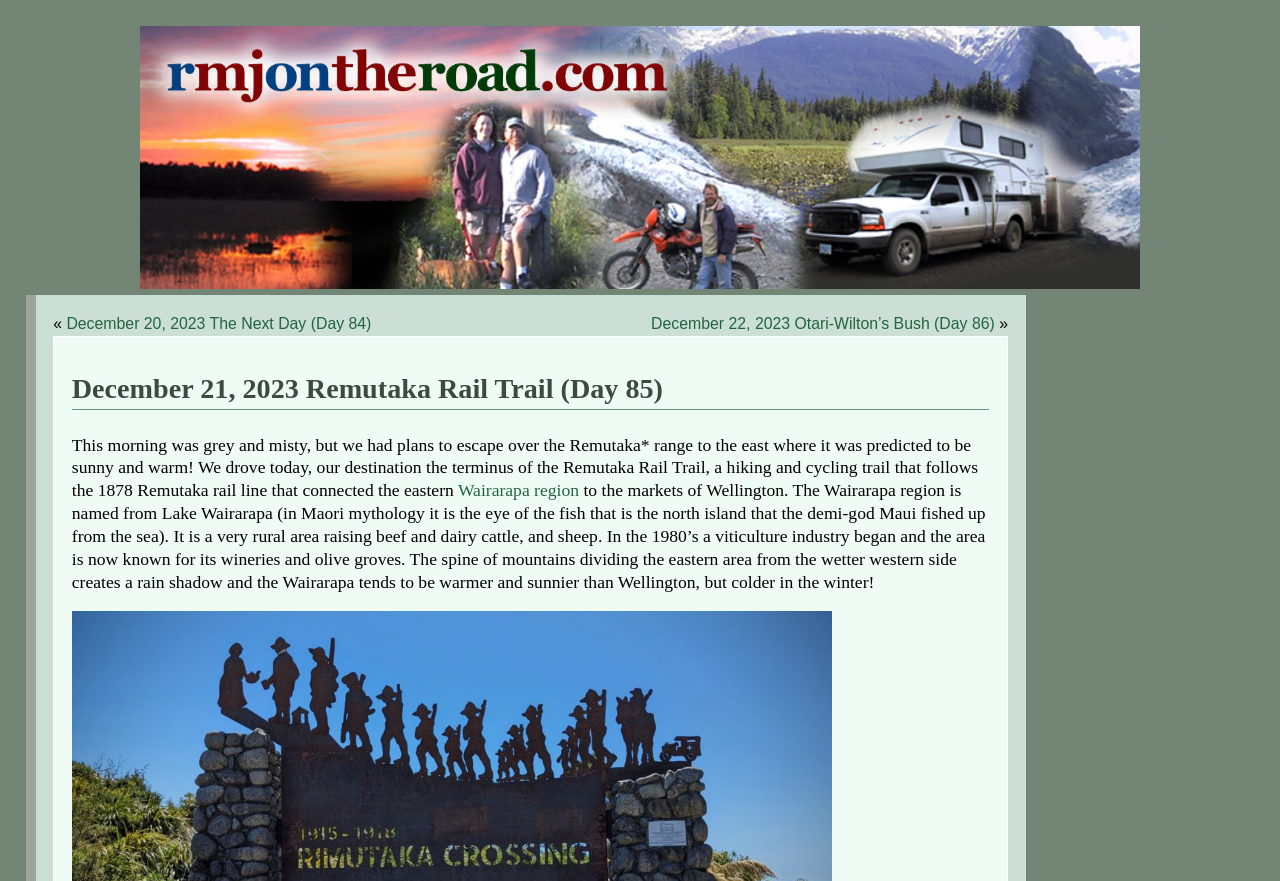Give a short answer to this question using one word or a phrase:
What is the previous day's blog post?

December 20, 2023